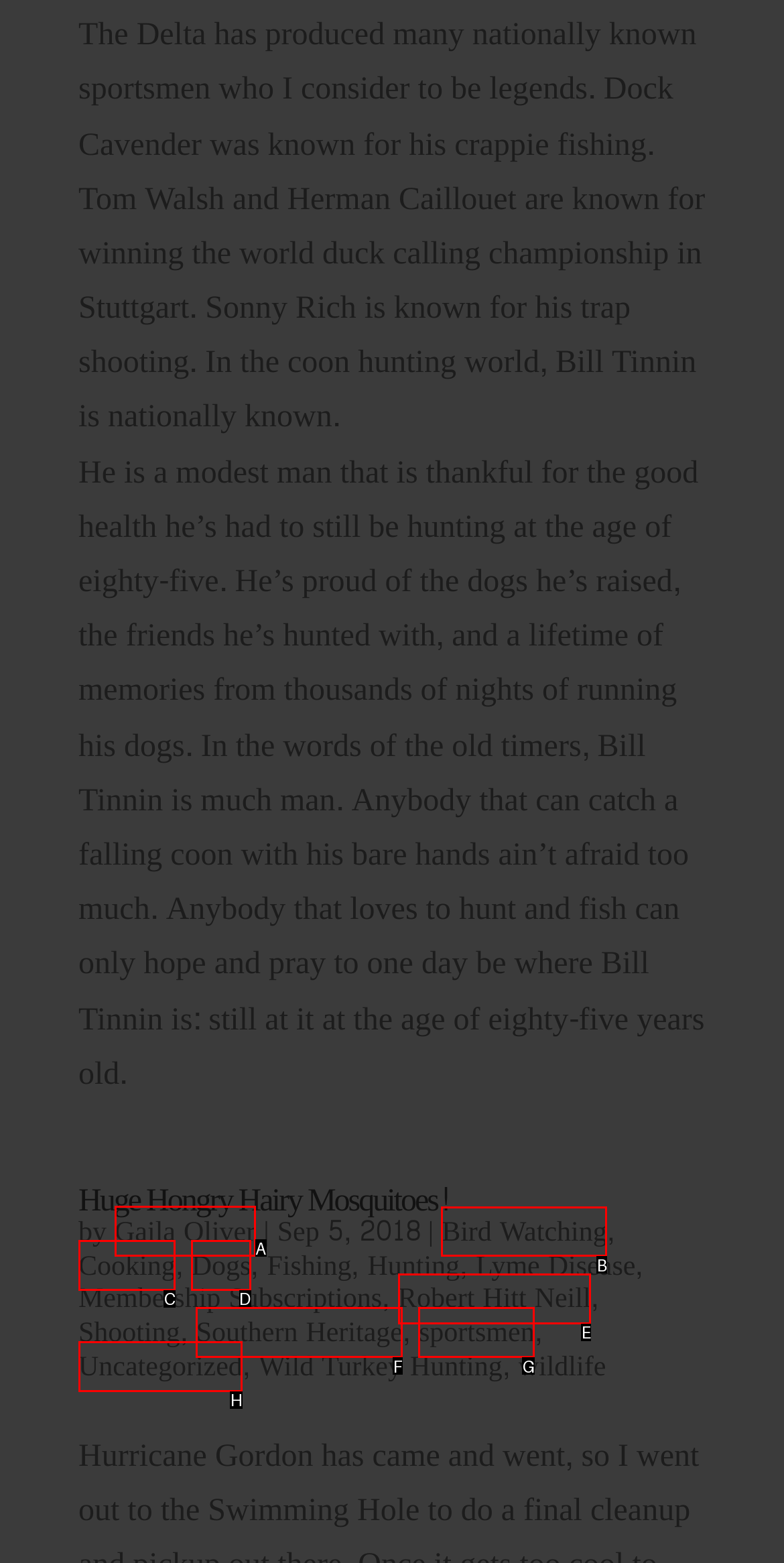Indicate which red-bounded element should be clicked to perform the task: View Bird Watching page Answer with the letter of the correct option.

B